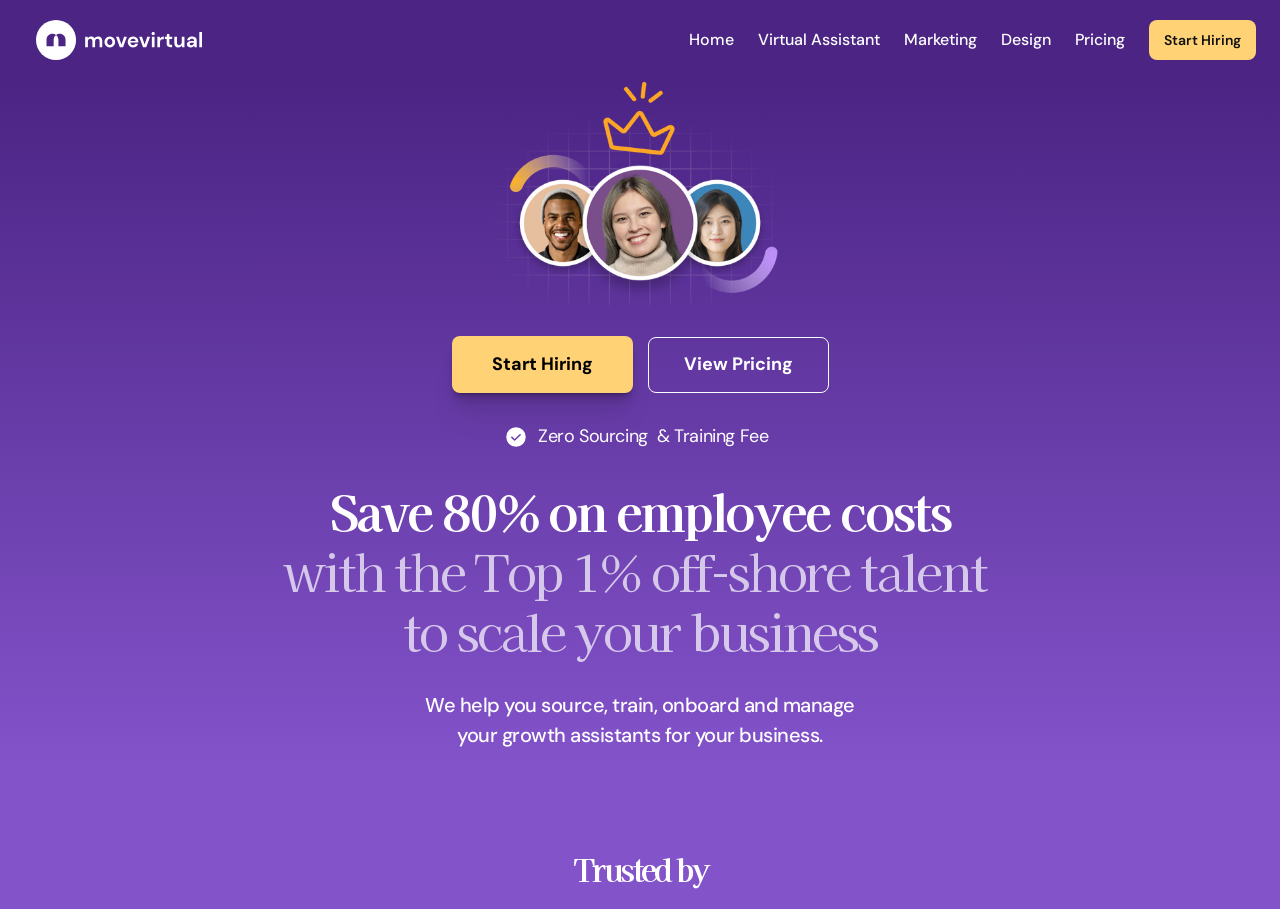Please identify the bounding box coordinates of the element's region that needs to be clicked to fulfill the following instruction: "Click on the 'Home' link". The bounding box coordinates should consist of four float numbers between 0 and 1, i.e., [left, top, right, bottom].

[0.538, 0.032, 0.573, 0.055]